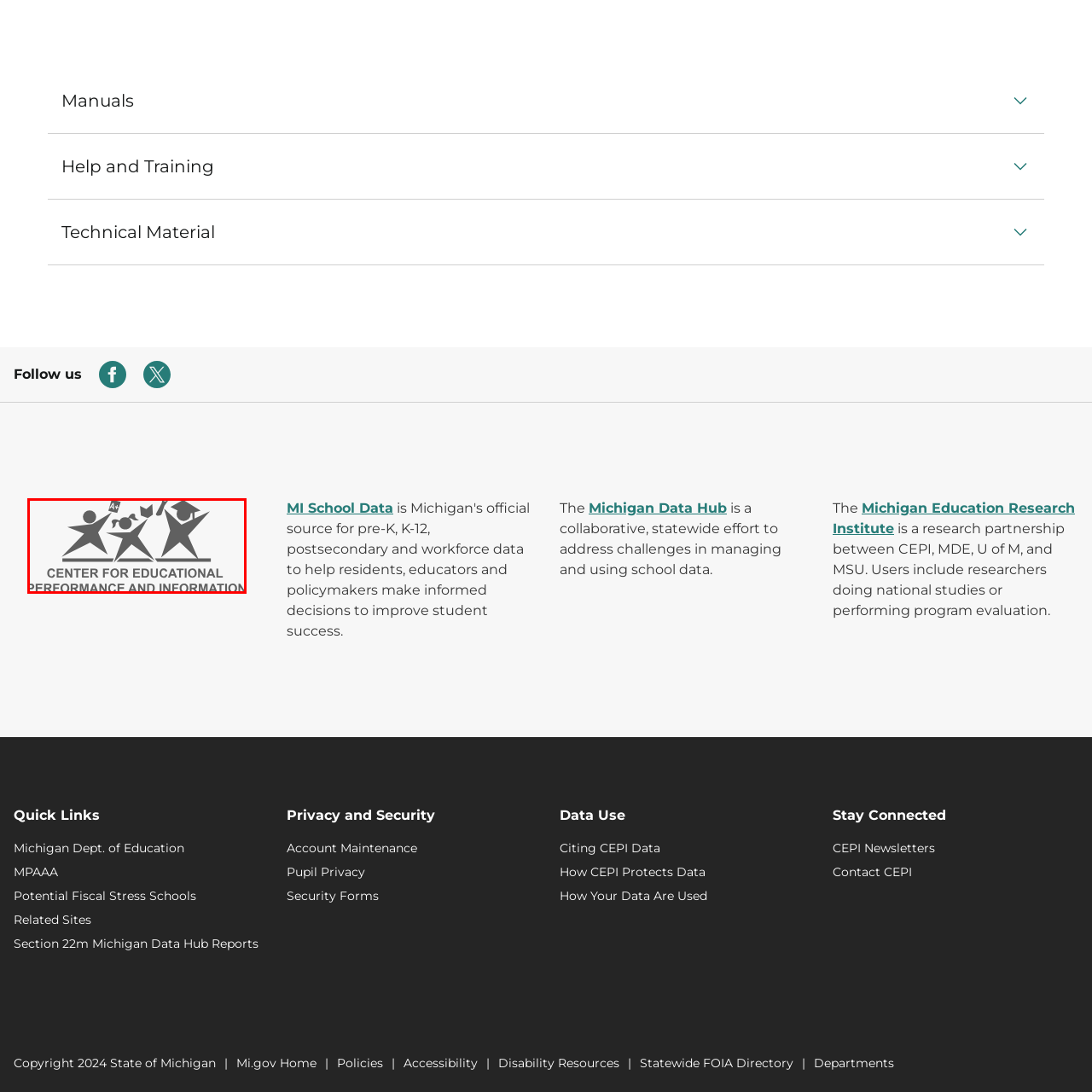What does the visual identity convey?
Check the image inside the red bounding box and provide your answer in a single word or short phrase.

Commitment to educational excellence